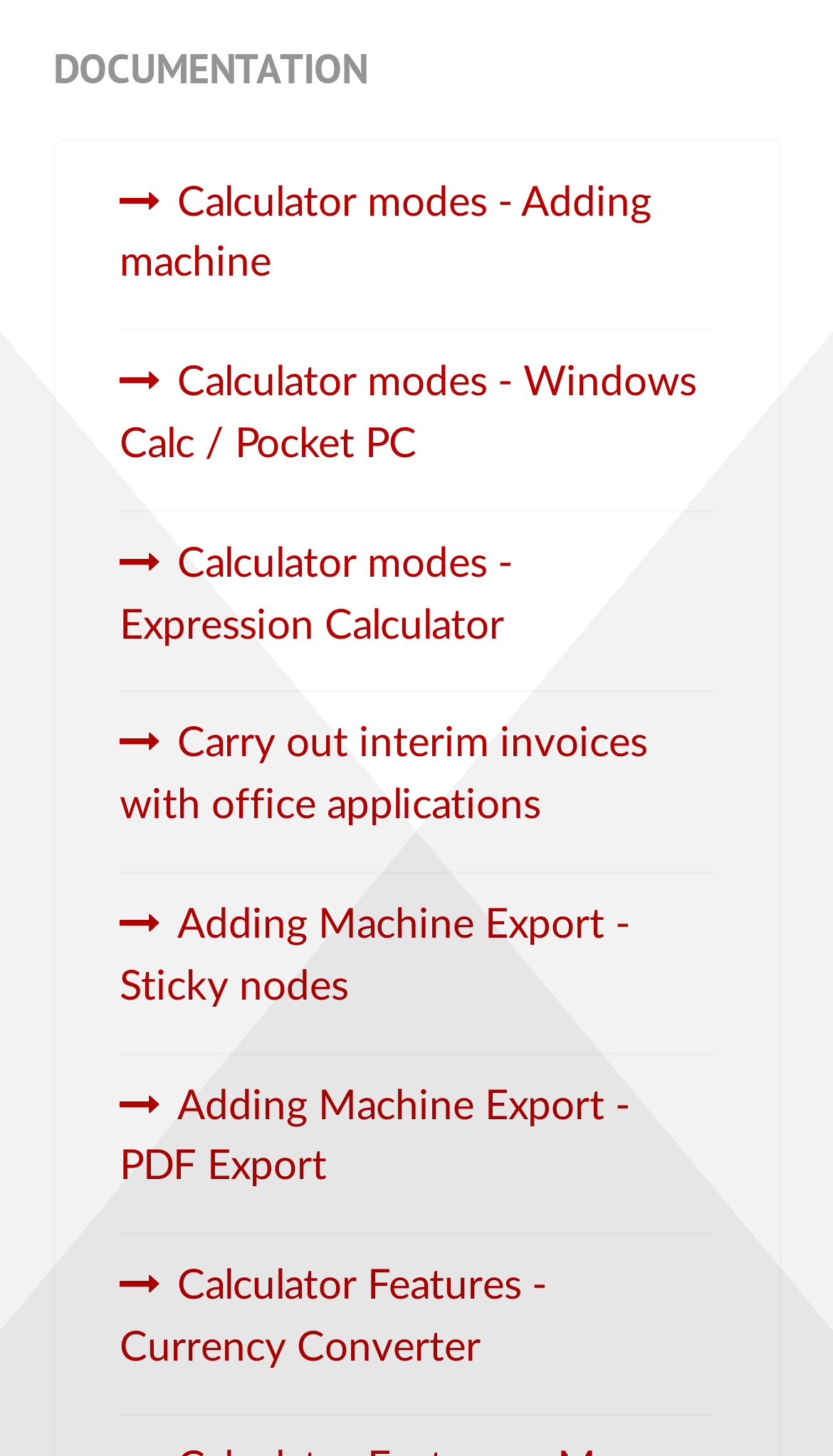Give a succinct answer to this question in a single word or phrase: 
What is the last link on this webpage?

Currency Converter